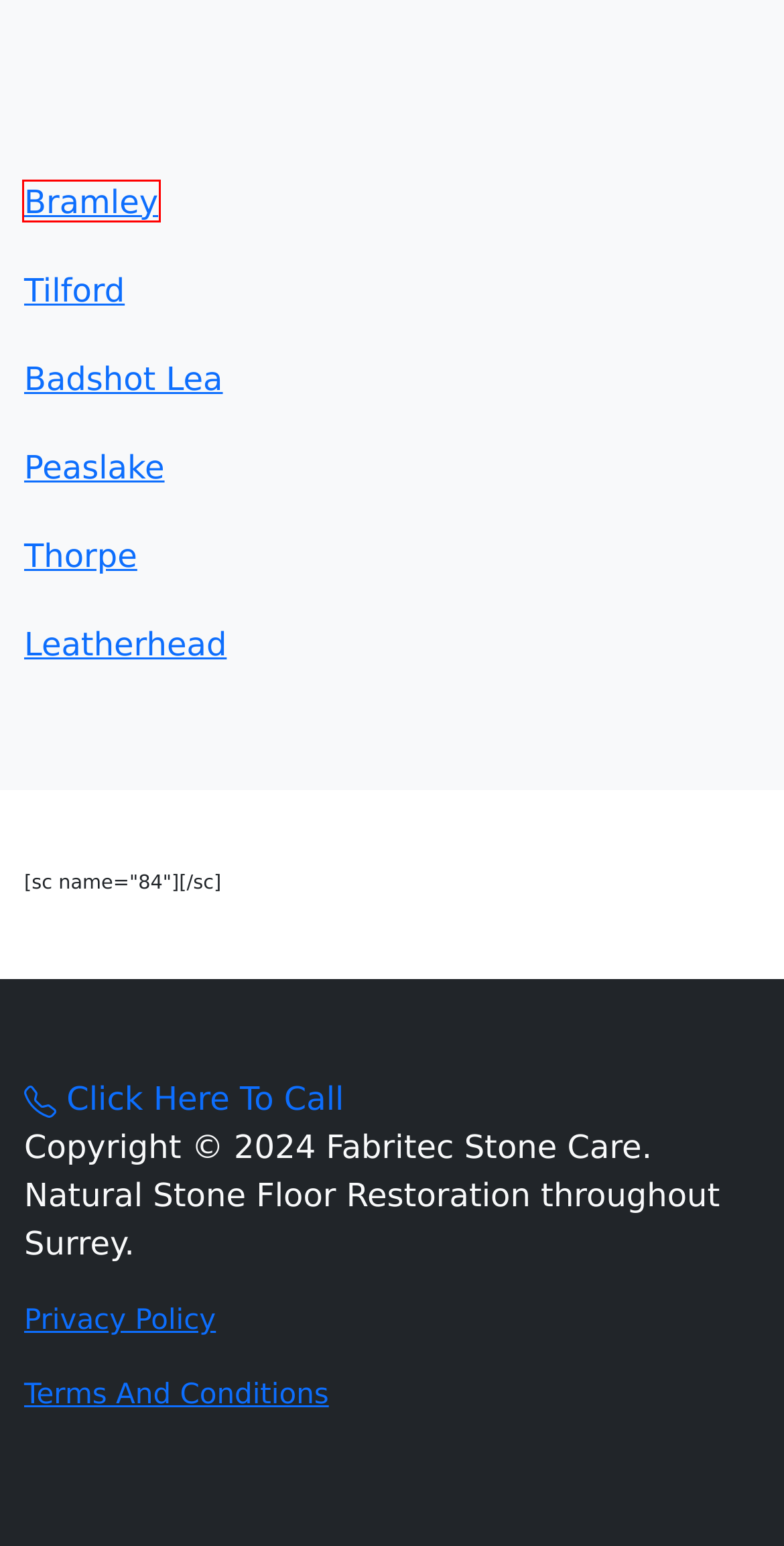Assess the screenshot of a webpage with a red bounding box and determine which webpage description most accurately matches the new page after clicking the element within the red box. Here are the options:
A. Fabritec Terms Of Service
B. Stone Floor Cleaning Bramley Surrey
C. Stone Floor Cleaning Badshot Lea Surrey
D. Fabritec Privacy Policy
E. Stone Floor Cleaning Leatherhead Surrey
F. Stone Floor Cleaning Tilford Surrey
G. Stone Floor Cleaning Thorpe Surrey
H. Stone Floor Cleaning Peaslake Surrey

B